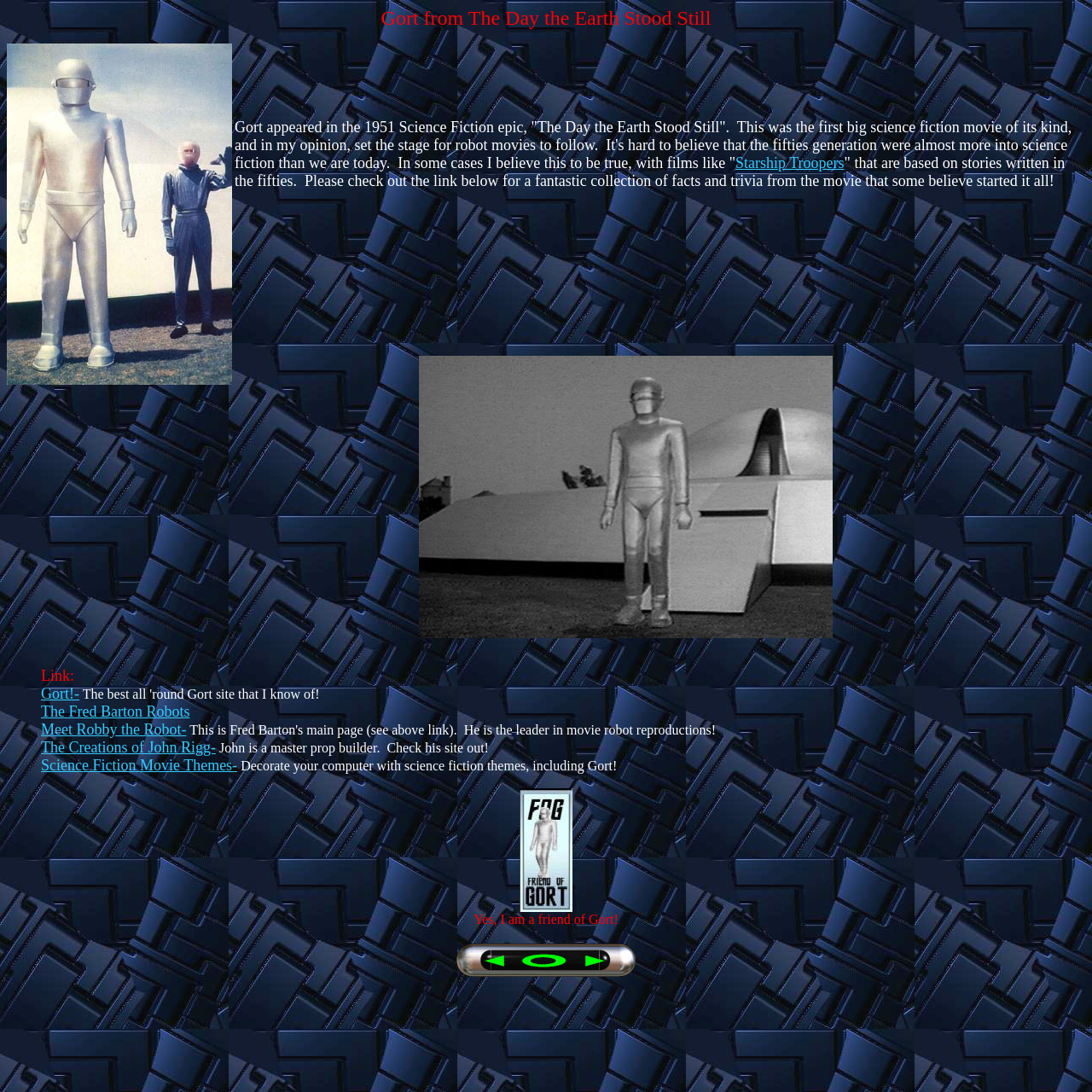What is the profession of John mentioned in the webpage?
Please look at the screenshot and answer in one word or a short phrase.

master prop builder